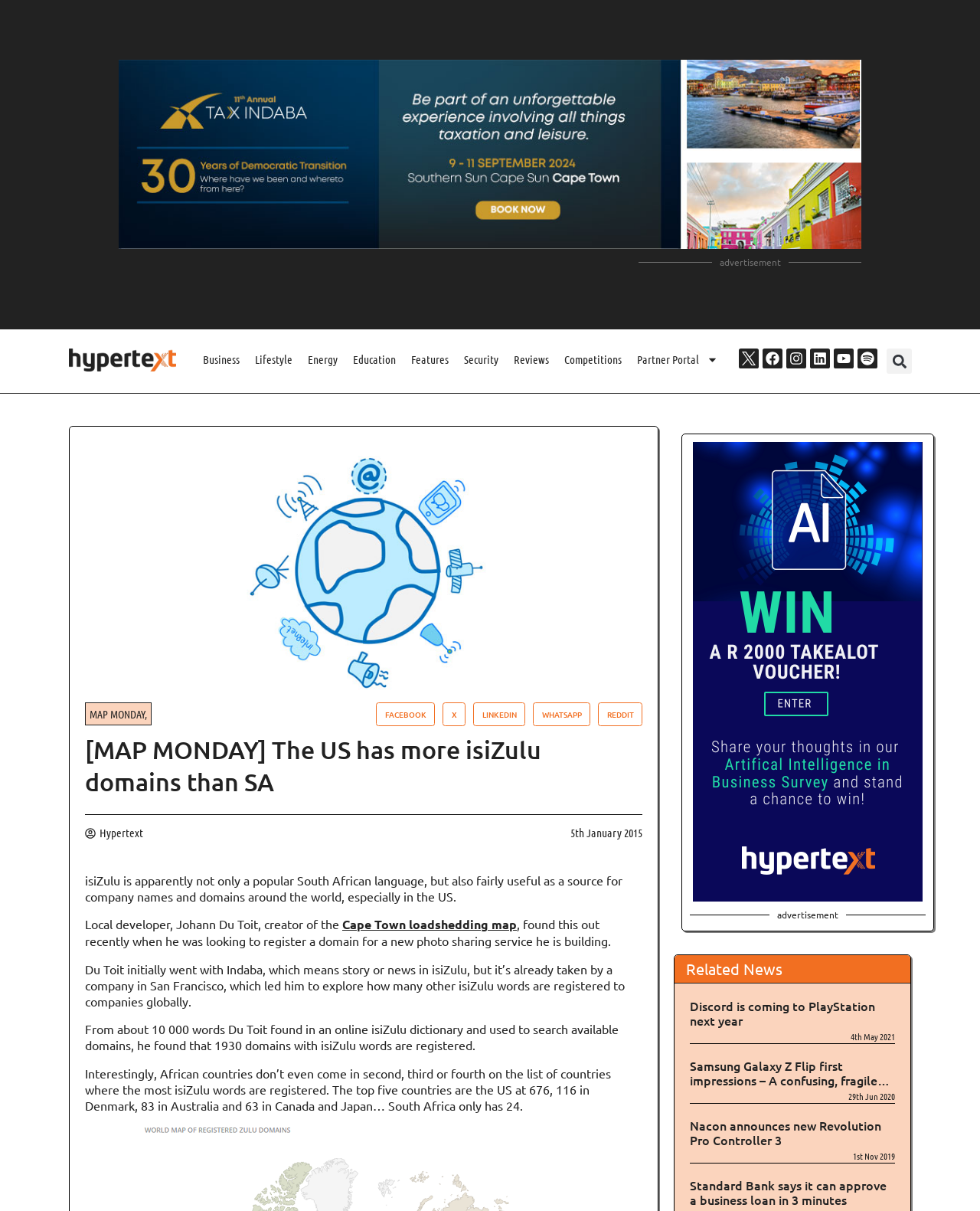Which country has the most isiZulu words registered?
Based on the visual information, provide a detailed and comprehensive answer.

The article states that the top five countries where the most isiZulu words are registered are the US at 676, Denmark at 116, Australia at 83, Canada and Japan at 63, and South Africa only has 24.